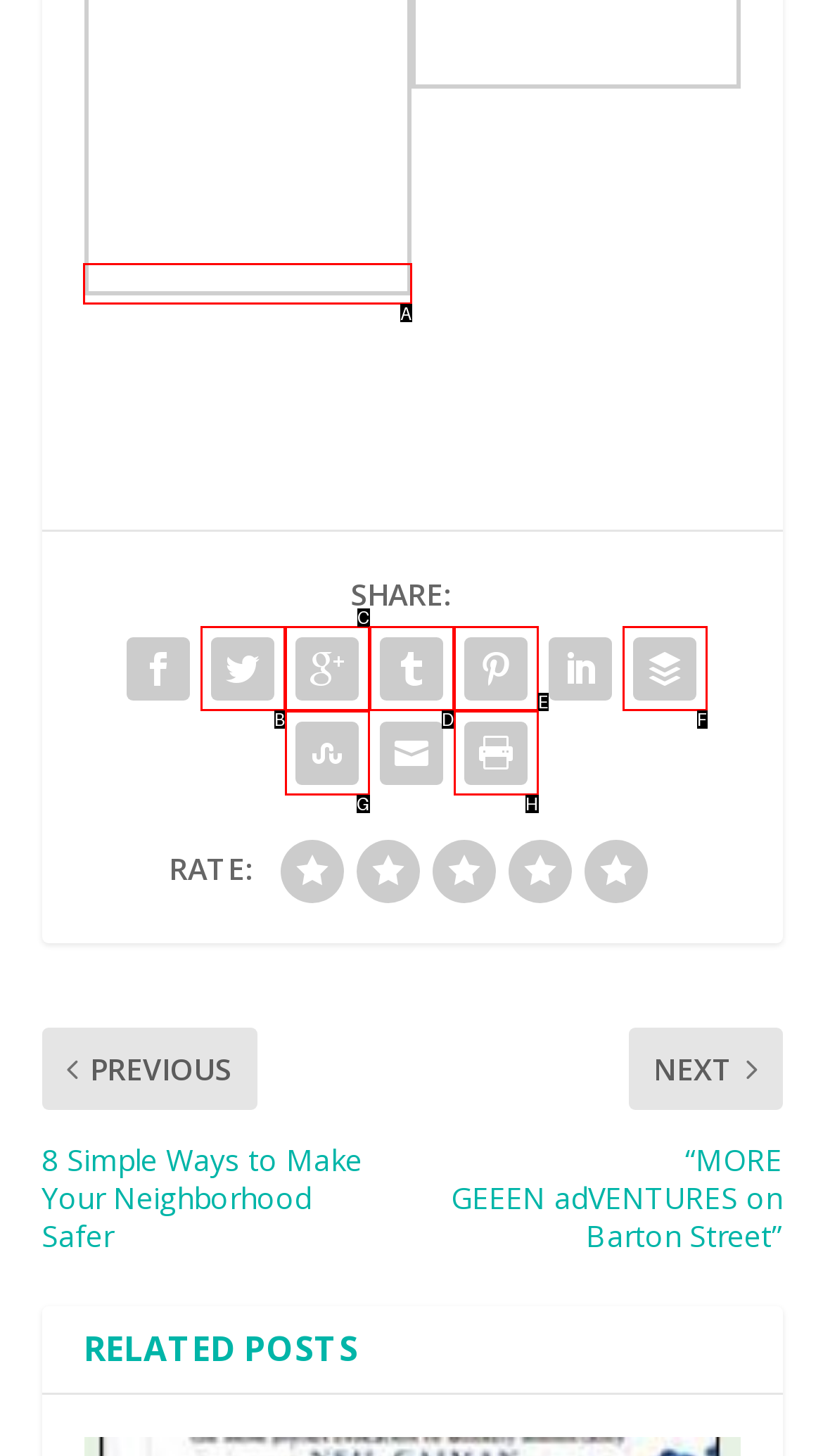Tell me which option I should click to complete the following task: Click the SHARE link Answer with the option's letter from the given choices directly.

A